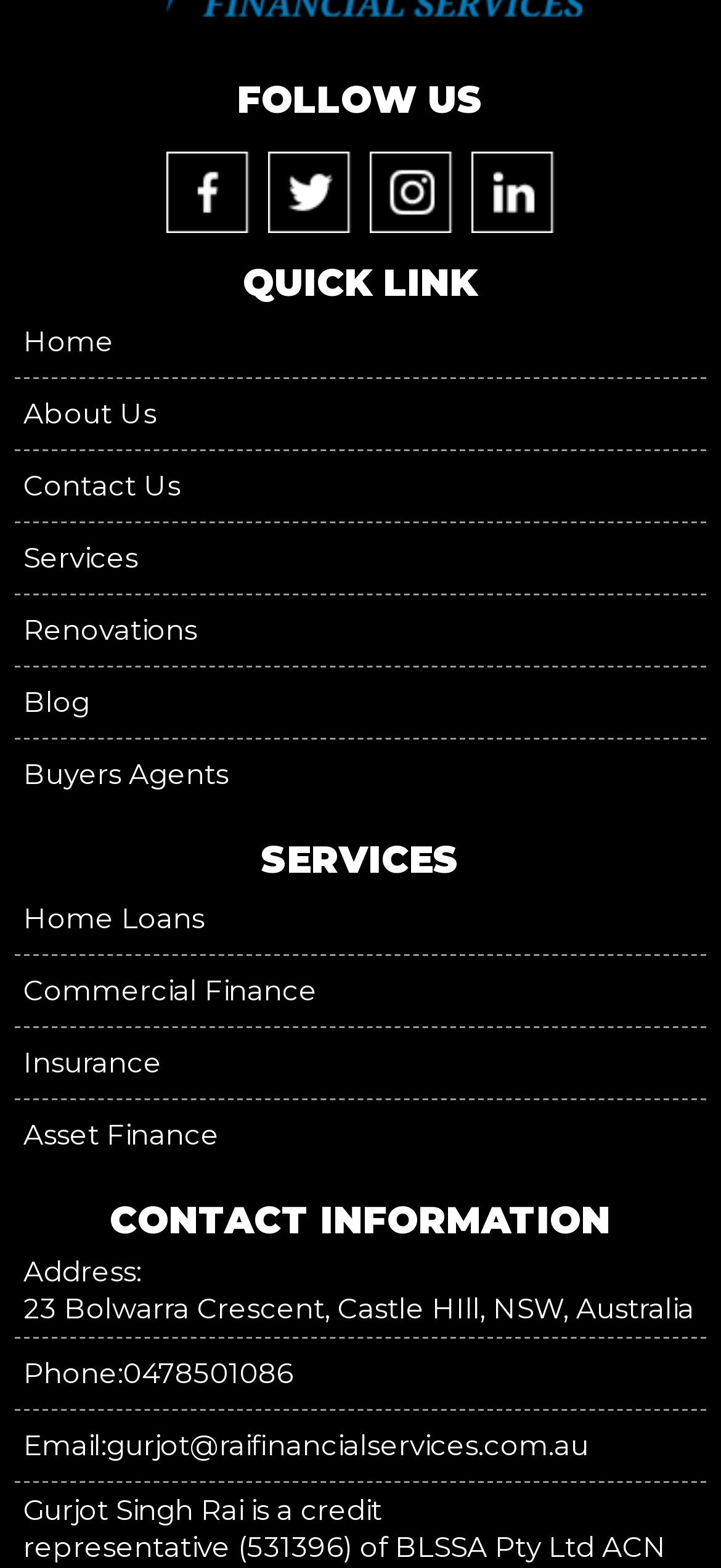What services does the company offer? Refer to the image and provide a one-word or short phrase answer.

Home Loans, Commercial Finance, Insurance, Asset Finance